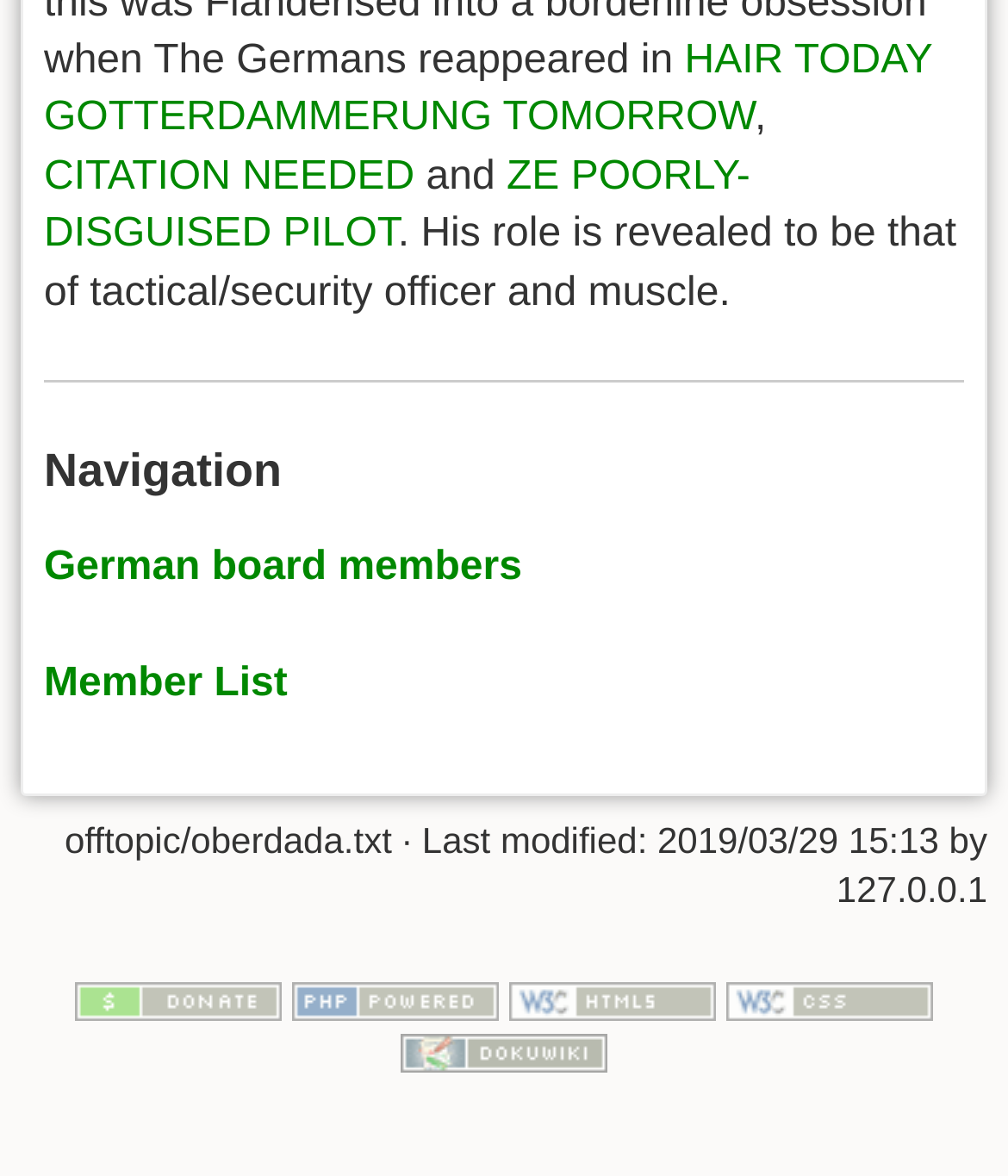Refer to the screenshot and give an in-depth answer to this question: What is the name of the poorly-disguised pilot?

I found the answer by looking at the link with the text 'ZE POORLY-DISGUISED PILOT' which is located at the top of the webpage, below the 'HAIR TODAY GOTTERDAMMERUNG TOMORROW' link.